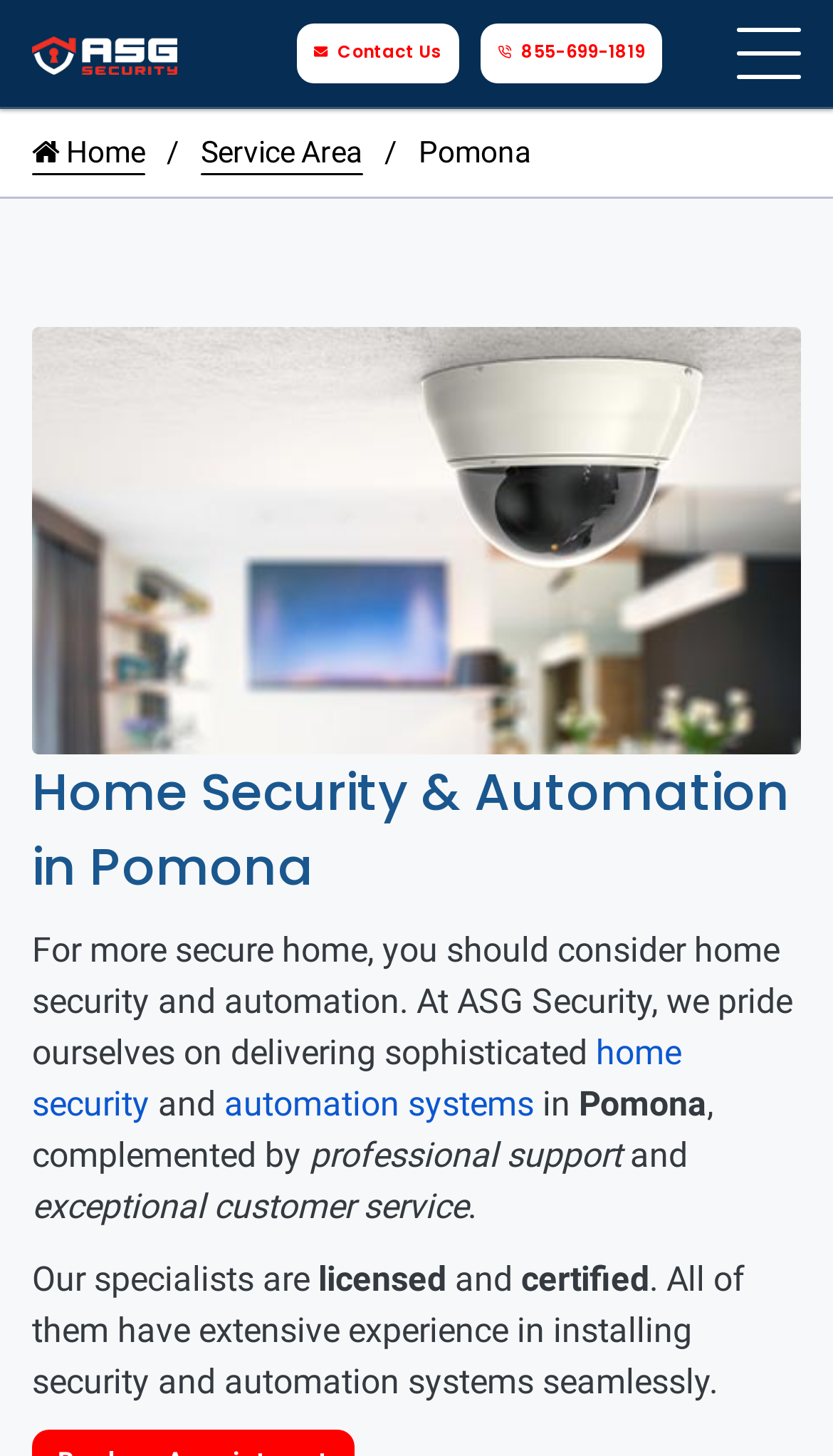What is the company name?
Please provide a comprehensive answer based on the contents of the image.

The company name can be found in the top-left corner of the webpage, where the logo is located. The logo is an image with the text 'ASG Security'.